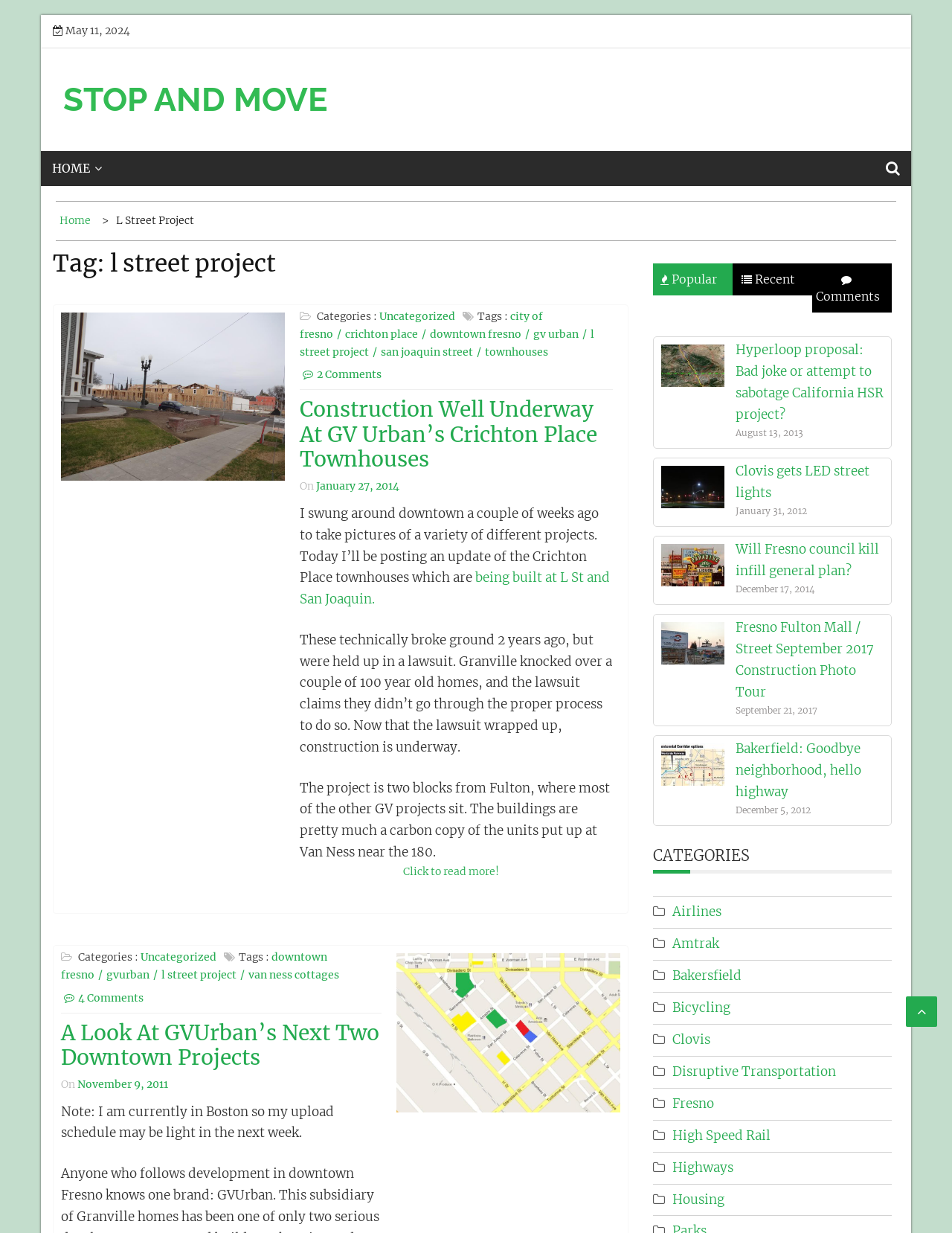Find the bounding box coordinates for the element that must be clicked to complete the instruction: "Check the 'Comments' section". The coordinates should be four float numbers between 0 and 1, indicated as [left, top, right, bottom].

[0.857, 0.213, 0.924, 0.254]